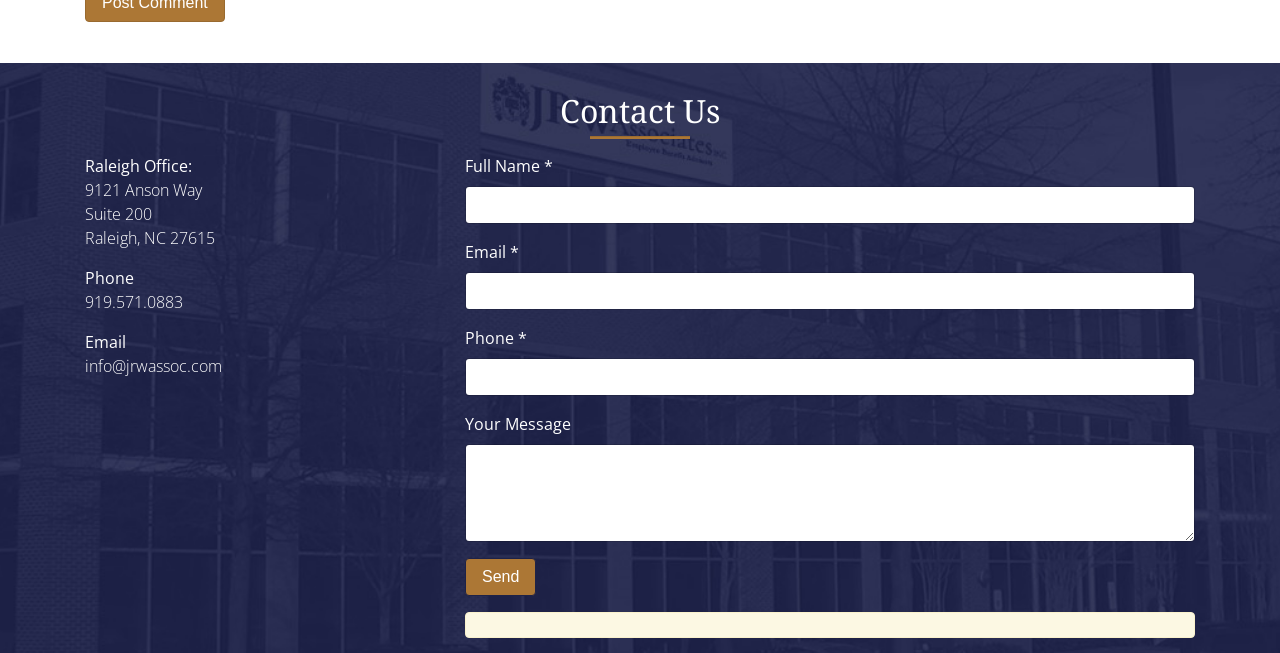Please give a succinct answer to the question in one word or phrase:
What is the address of the Raleigh office?

9121 Anson Way, Suite 200, Raleigh, NC 27615